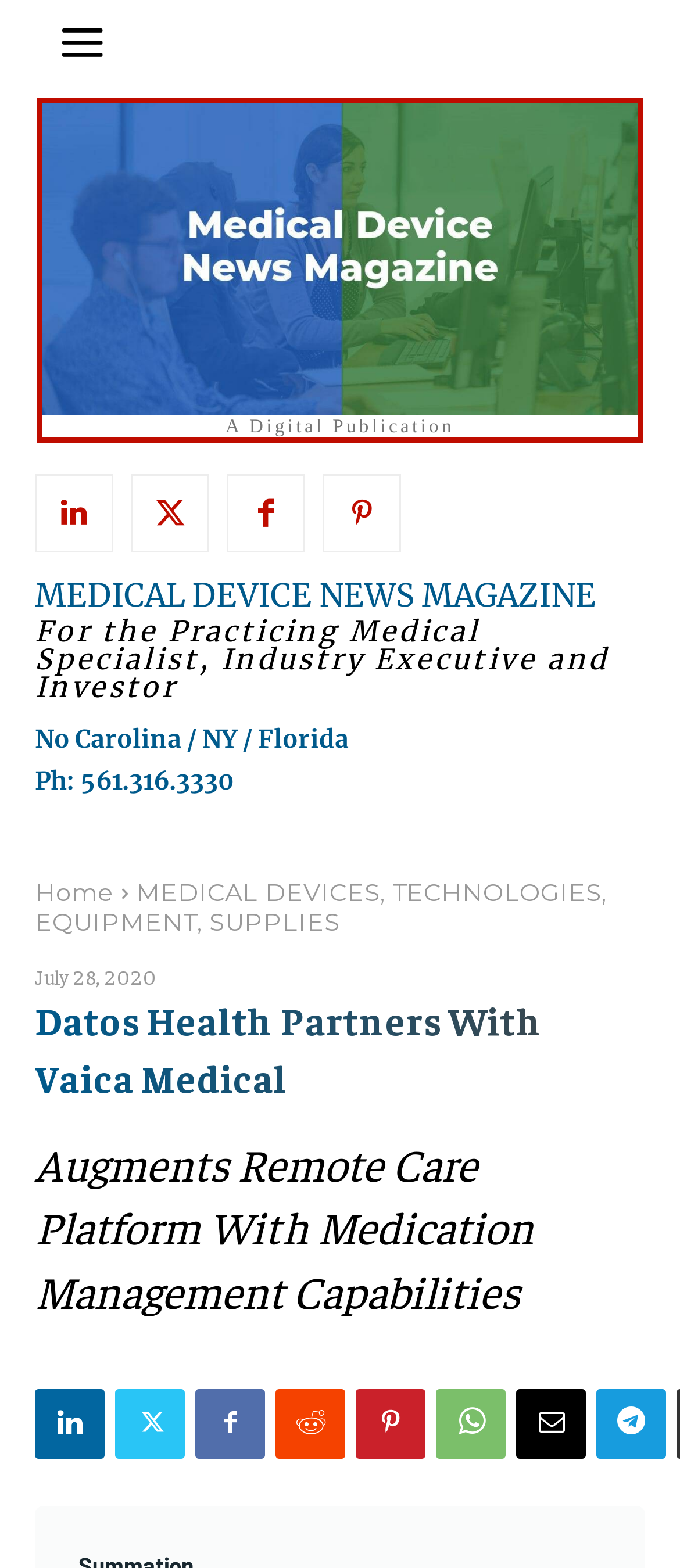Find the bounding box coordinates of the clickable area that will achieve the following instruction: "Read about 8 Reasons The IQ Is Meaningless".

None